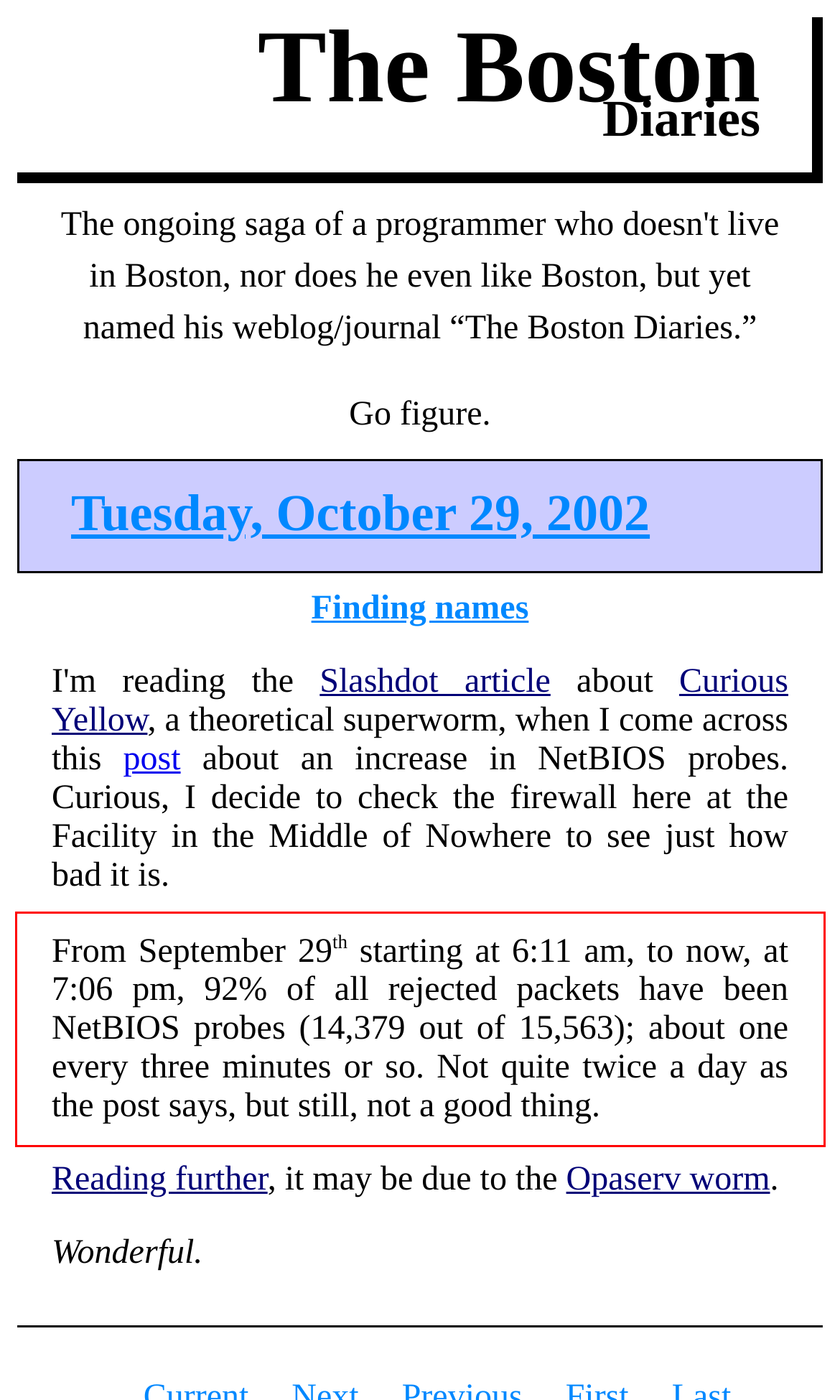You have a screenshot of a webpage with a red bounding box. Identify and extract the text content located inside the red bounding box.

From September 29th starting at 6:11 am, to now, at 7:06 pm, 92% of all rejected packets have been NetBIOS probes (14,379 out of 15,563); about one every three minutes or so. Not quite twice a day as the post says, but still, not a good thing.